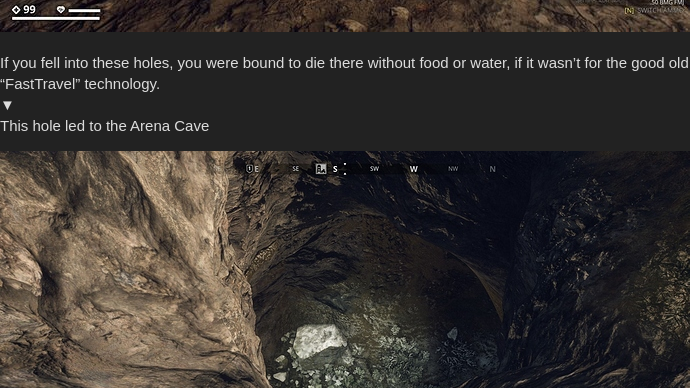Please provide a brief answer to the question using only one word or phrase: 
What is the purpose of the text message in the image?

Warning about dangers